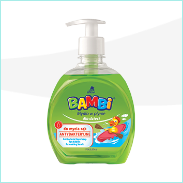Illustrate the image with a detailed caption.

The image features a bottle of BAMBI baby care cream, designed specifically for young children. The product is encased in a vibrant green container that is both eye-catching and playful, which appeals to both parents and kids. The bottle has a convenient pump dispenser, making it easy to dispense just the right amount of cream. 

Prominently displayed on the label is the brand name "BAMBI," accompanied by a cheerful cartoon illustration of a duckling enjoying a boat ride, suggesting a fun and gentle approach to baby care. The product boasts additional claims, likely indicating its skin-friendly ingredients and dermatological testing, which are important features for parents seeking safe products for their little ones.

This image is part of a section highlighting other baby care products, emphasizing the availability and variety offered by the brand. Overall, the design and presentation reflect a commitment to quality and safety in baby care, making it a trustworthy choice for parents.